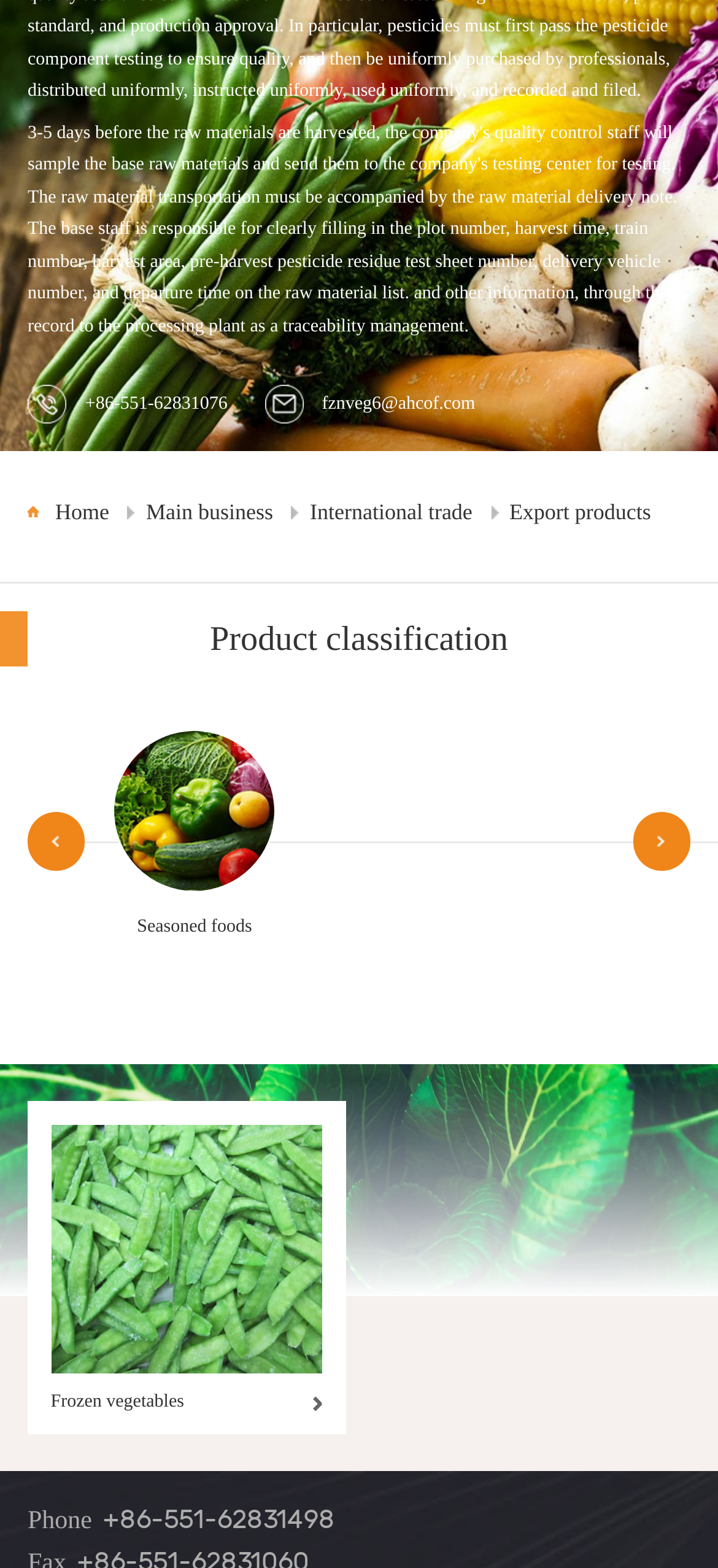Provide the bounding box coordinates for the UI element described in this sentence: "Main business". The coordinates should be four float values between 0 and 1, i.e., [left, top, right, bottom].

[0.178, 0.284, 0.406, 0.369]